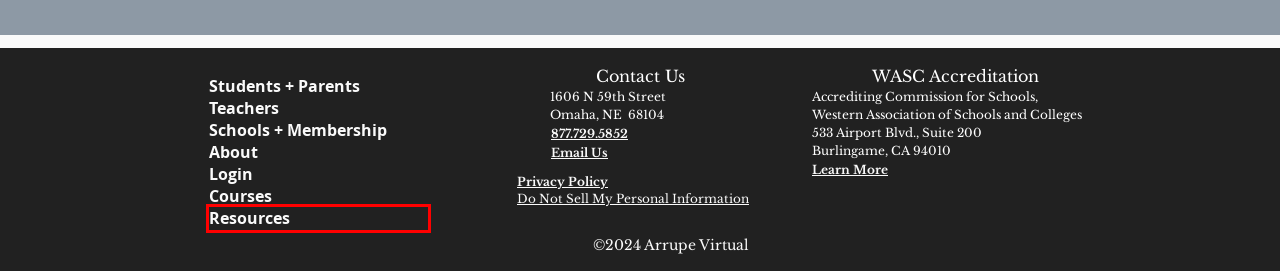Given a webpage screenshot featuring a red rectangle around a UI element, please determine the best description for the new webpage that appears after the element within the bounding box is clicked. The options are:
A. TEACHERS  | Arrupe Virtual Learning Institute
B. Accrediting Commission for Schools
C. ABOUT US  | Arrupe Virtual Learning Institute
D. Privacy Policy | Arrupe Virtual Learning Institute
E. Contact Us | Arrupe Virtual Learning Institute
F. Arrupe Virtual Learning Institute | Online Catholic Education
G. School Resources | Arrupe Virtual Learning Institute
H. SCHOOLS - MEMBERS & OTHERS  | Arrupe Virtual Learning Institute

G